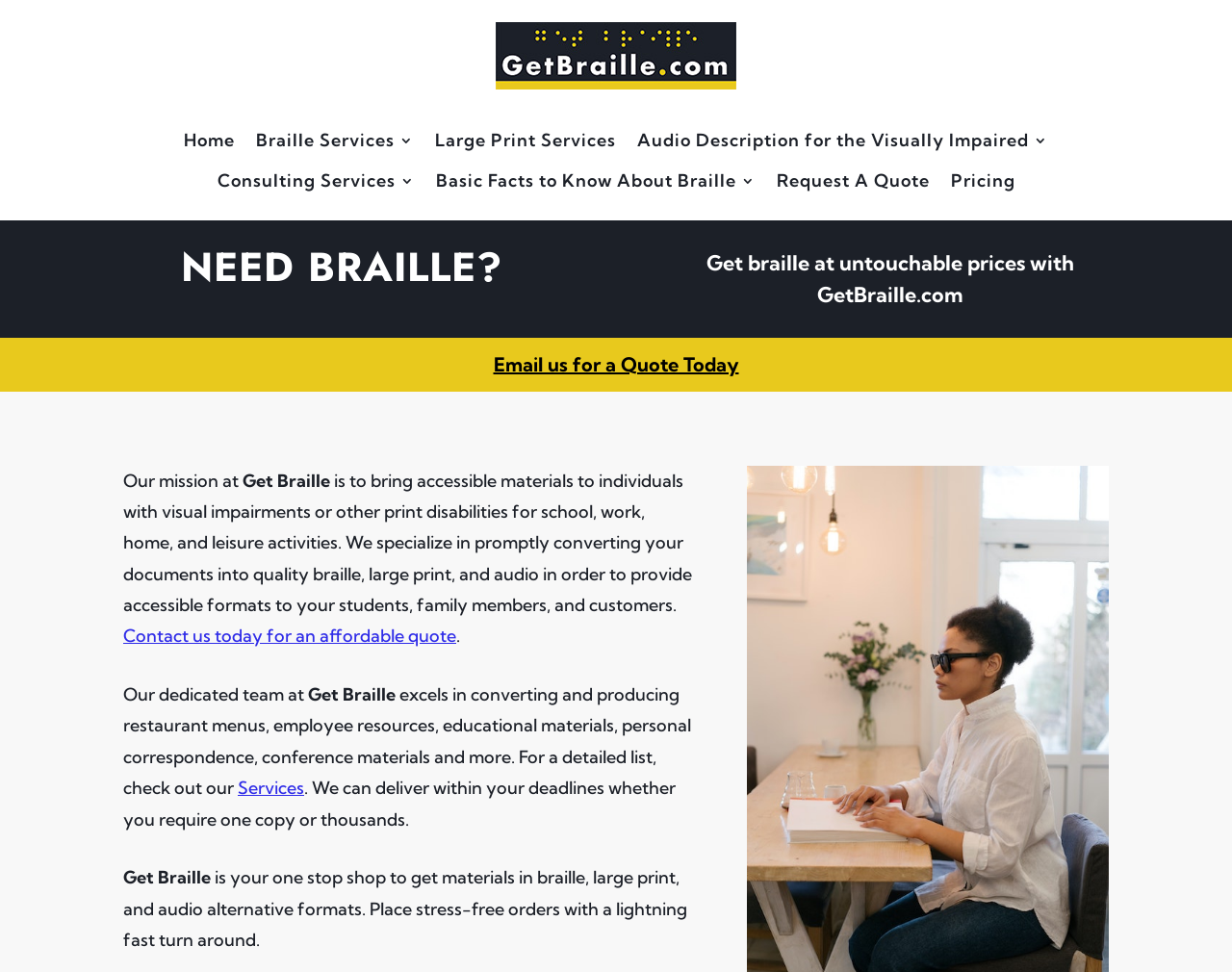Respond with a single word or phrase to the following question: How can I request a quote from GetBraille?

Email or contact us